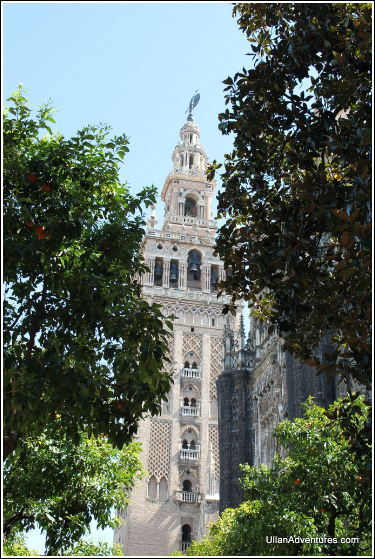What is the condition of the trees' branches?
Utilize the information in the image to give a detailed answer to the question.

The caption states that the trees' branches are 'laden with leaves', implying that the trees are in a lush and healthy state, which contributes to the vibrant and picturesque atmosphere of the scene.